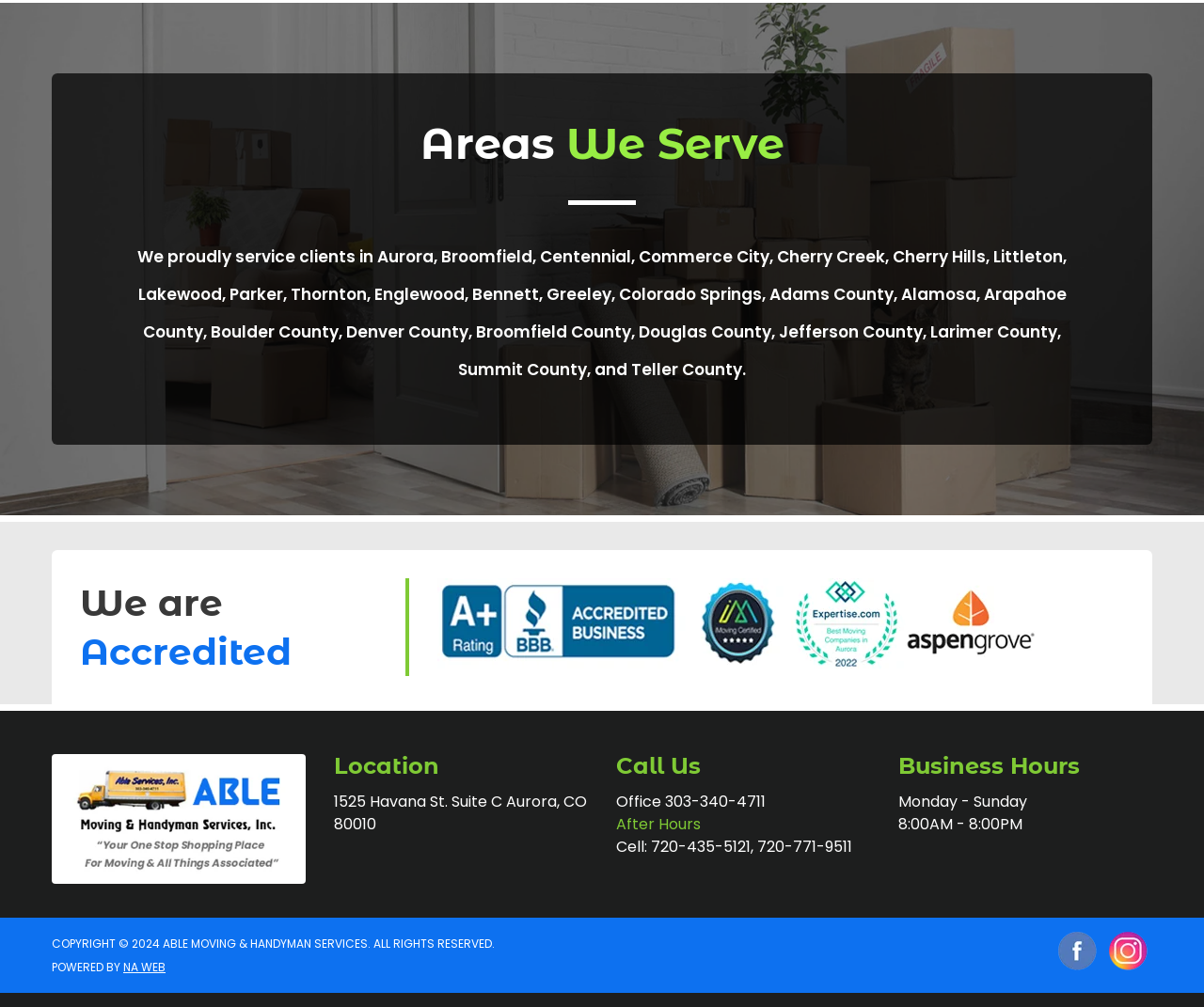How can I contact the company after hours?
Give a one-word or short-phrase answer derived from the screenshot.

Cell: 720-435-5121, 720-771-9511